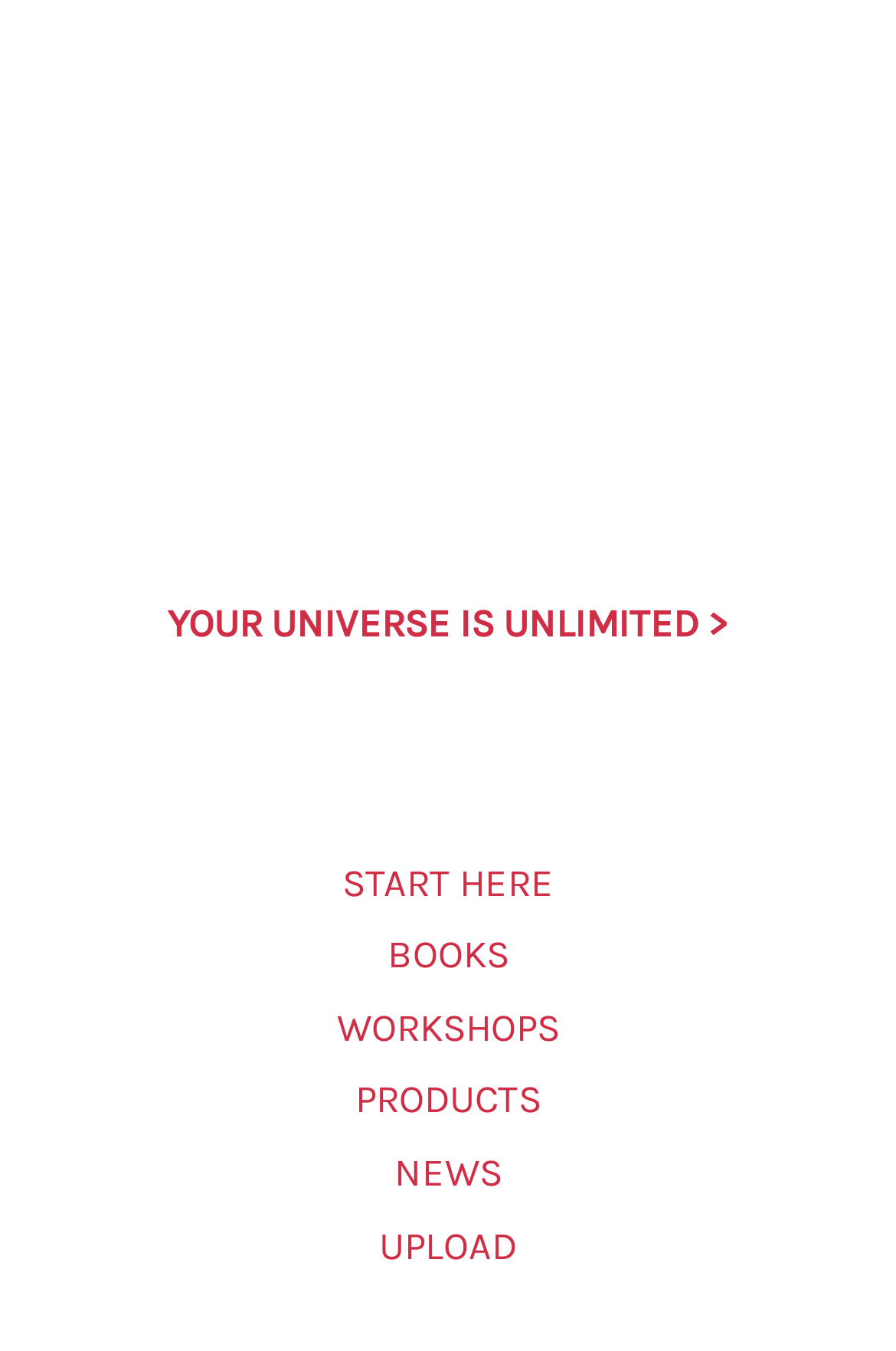Provide the bounding box coordinates of the HTML element described by the text: "START HERE". The coordinates should be in the format [left, top, right, bottom] with values between 0 and 1.

[0.331, 0.627, 0.669, 0.681]